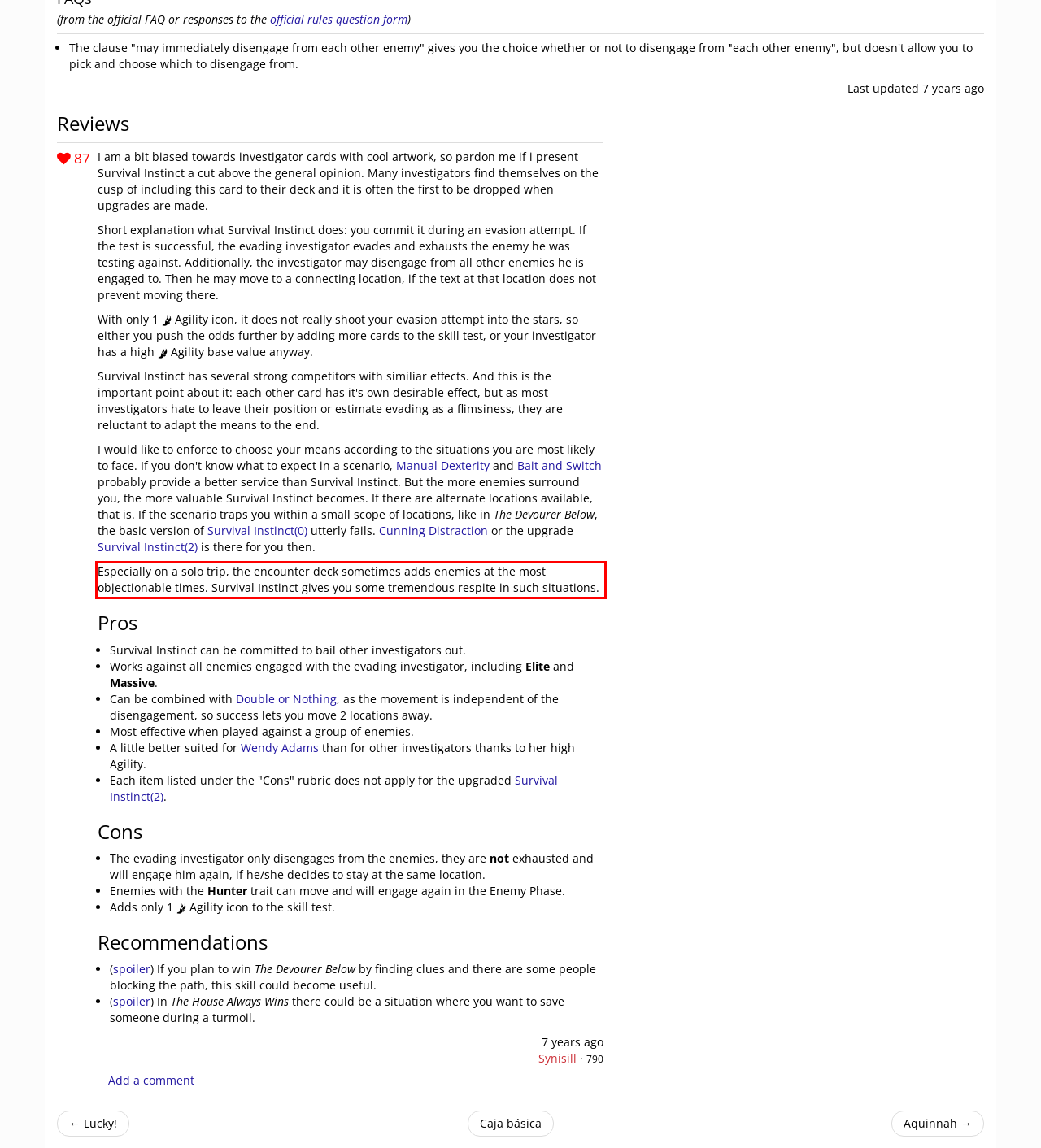With the given screenshot of a webpage, locate the red rectangle bounding box and extract the text content using OCR.

Especially on a solo trip, the encounter deck sometimes adds enemies at the most objectionable times. Survival Instinct gives you some tremendous respite in such situations.